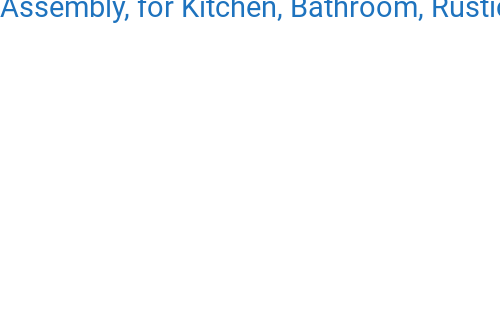Use a single word or phrase to respond to the question:
What is the purpose of the brakes on two of the casters?

Stability